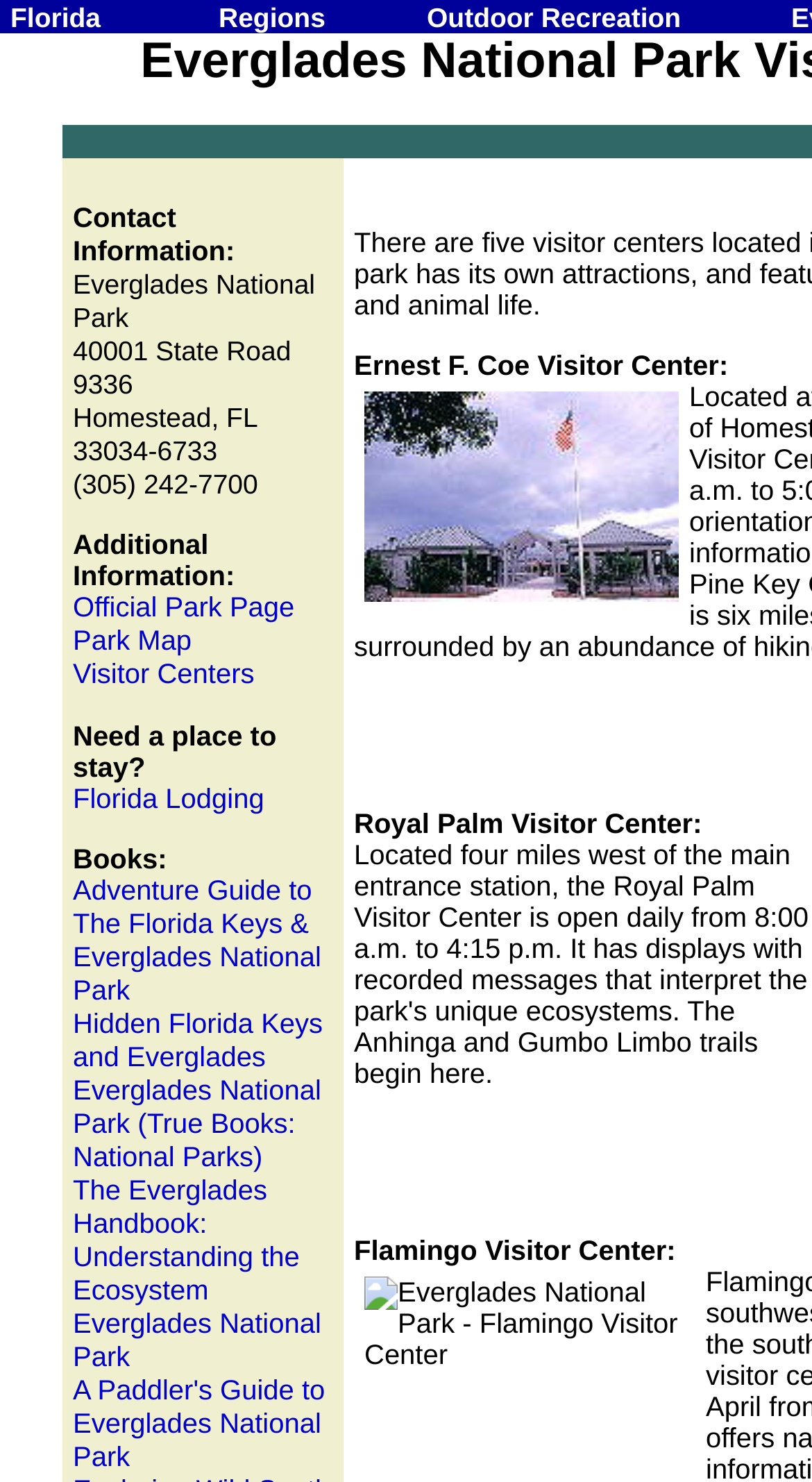Please indicate the bounding box coordinates for the clickable area to complete the following task: "Enter email to sign up for the newsletter". The coordinates should be specified as four float numbers between 0 and 1, i.e., [left, top, right, bottom].

None